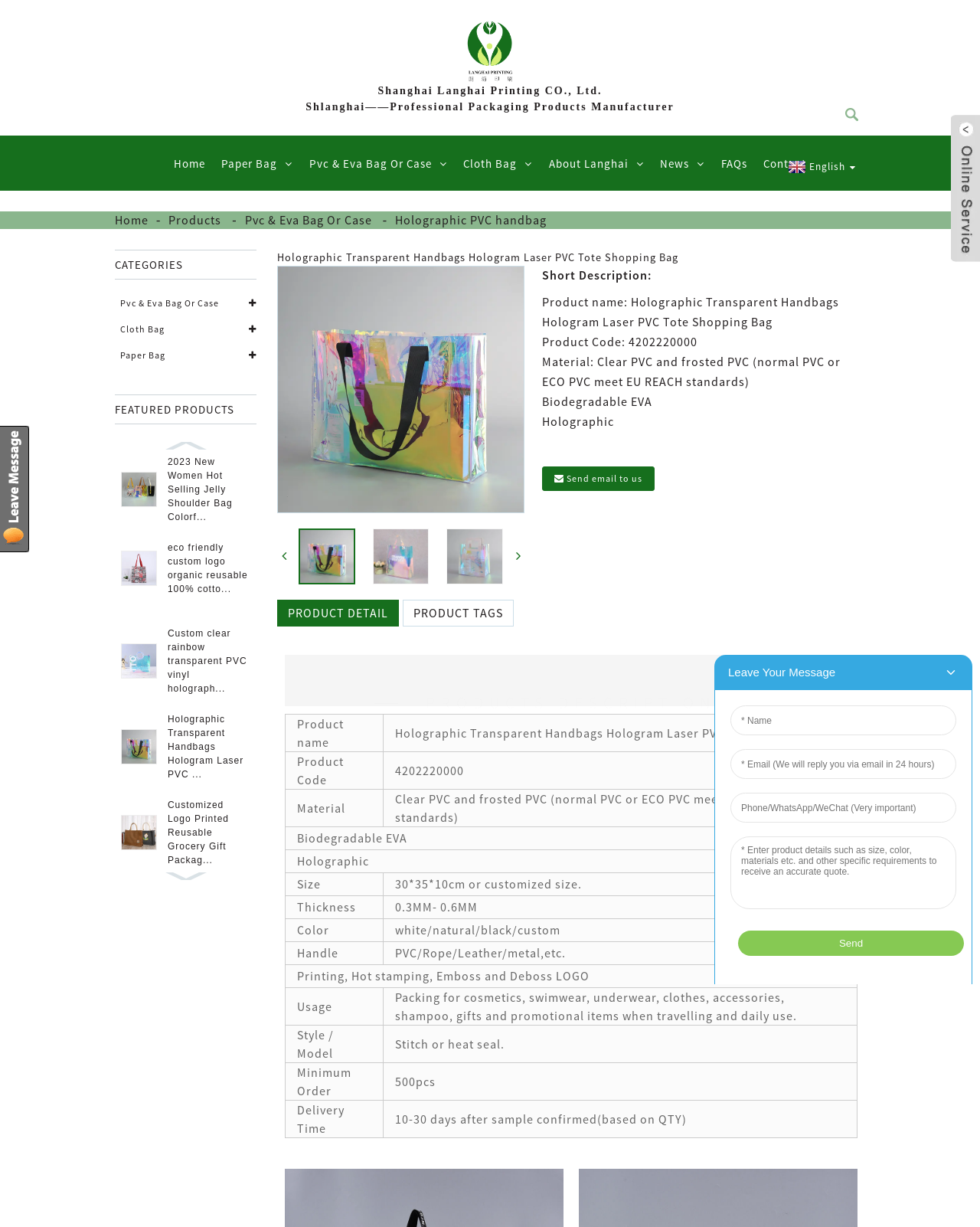Point out the bounding box coordinates of the section to click in order to follow this instruction: "browse the Pvc & Eva Bag Or Case category".

[0.307, 0.111, 0.464, 0.156]